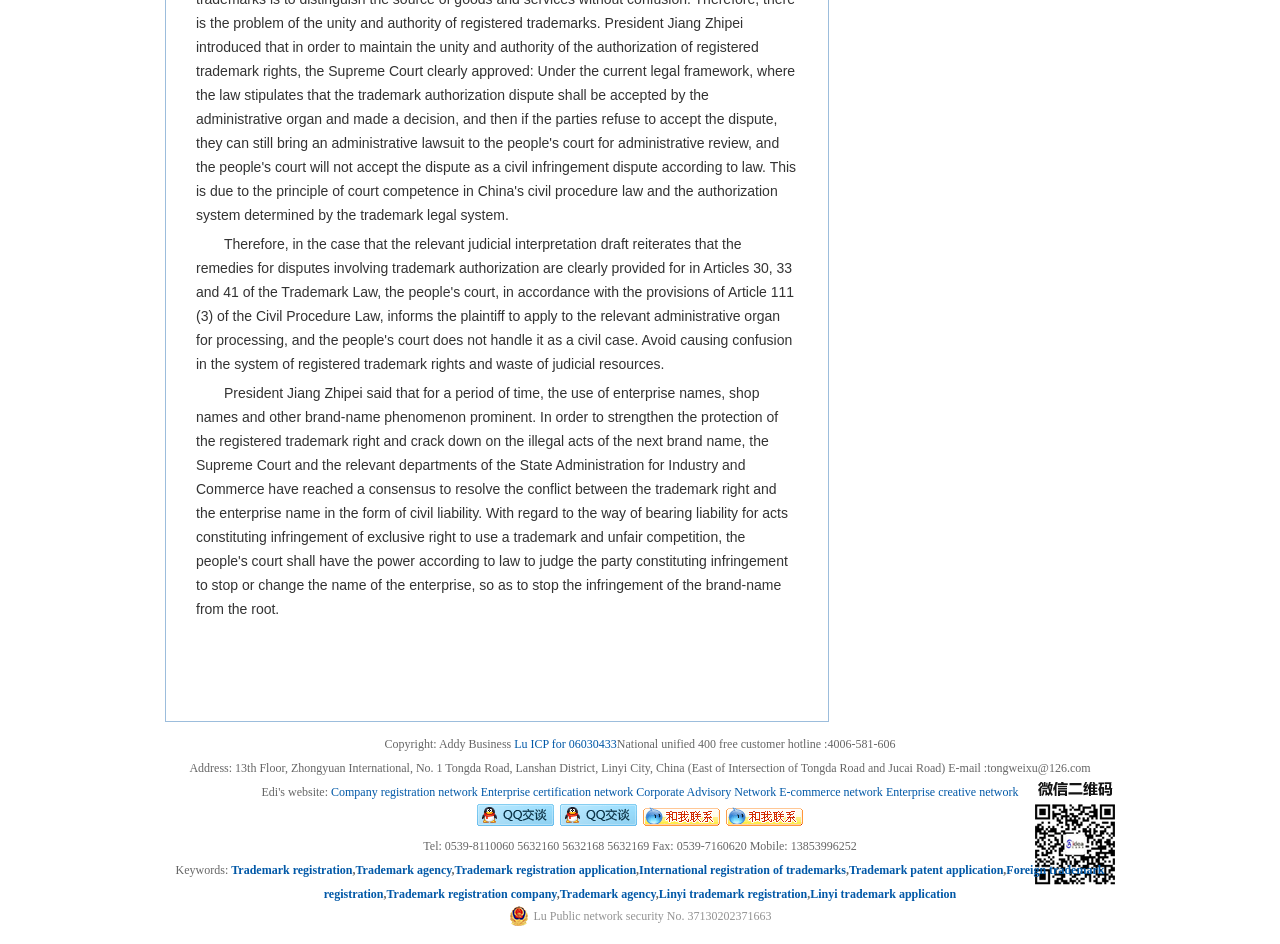From the webpage screenshot, predict the bounding box of the UI element that matches this description: "Linyi trademark application".

[0.633, 0.94, 0.747, 0.954]